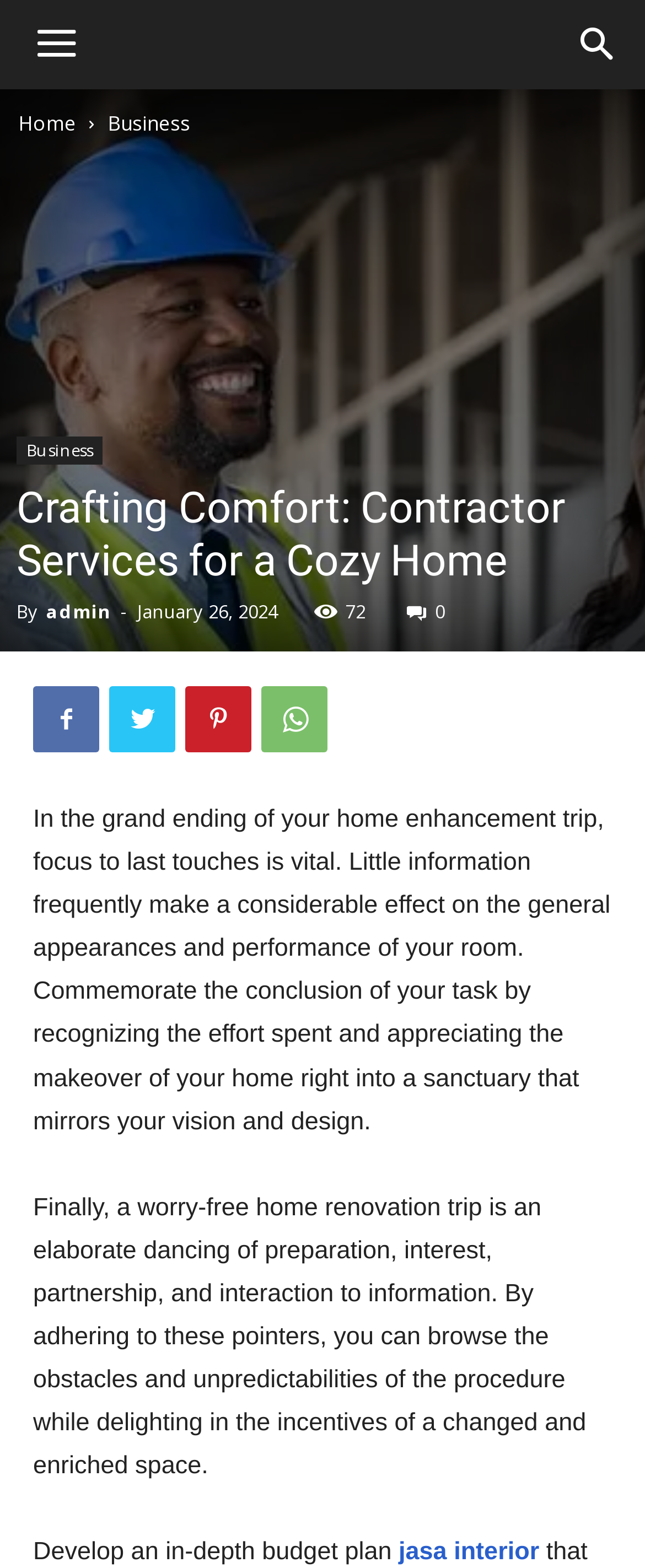Answer succinctly with a single word or phrase:
What is the name of the contractor service?

Bug Busters Miss Lou